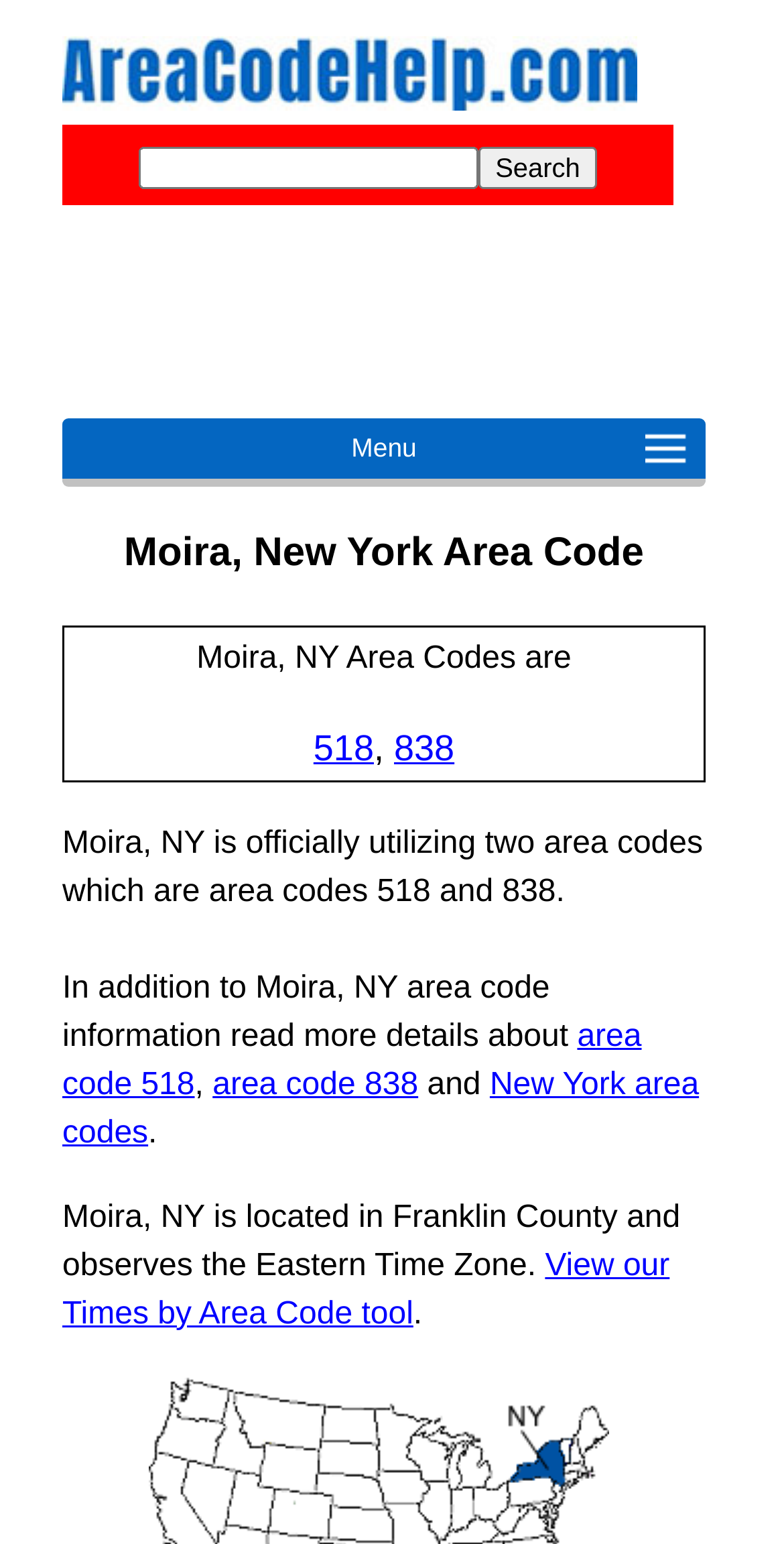Identify the bounding box coordinates for the UI element described as: "aria-label="Advertisement" name="aswift_0" title="Advertisement"". The coordinates should be provided as four floats between 0 and 1: [left, top, right, bottom].

[0.079, 0.143, 0.9, 0.261]